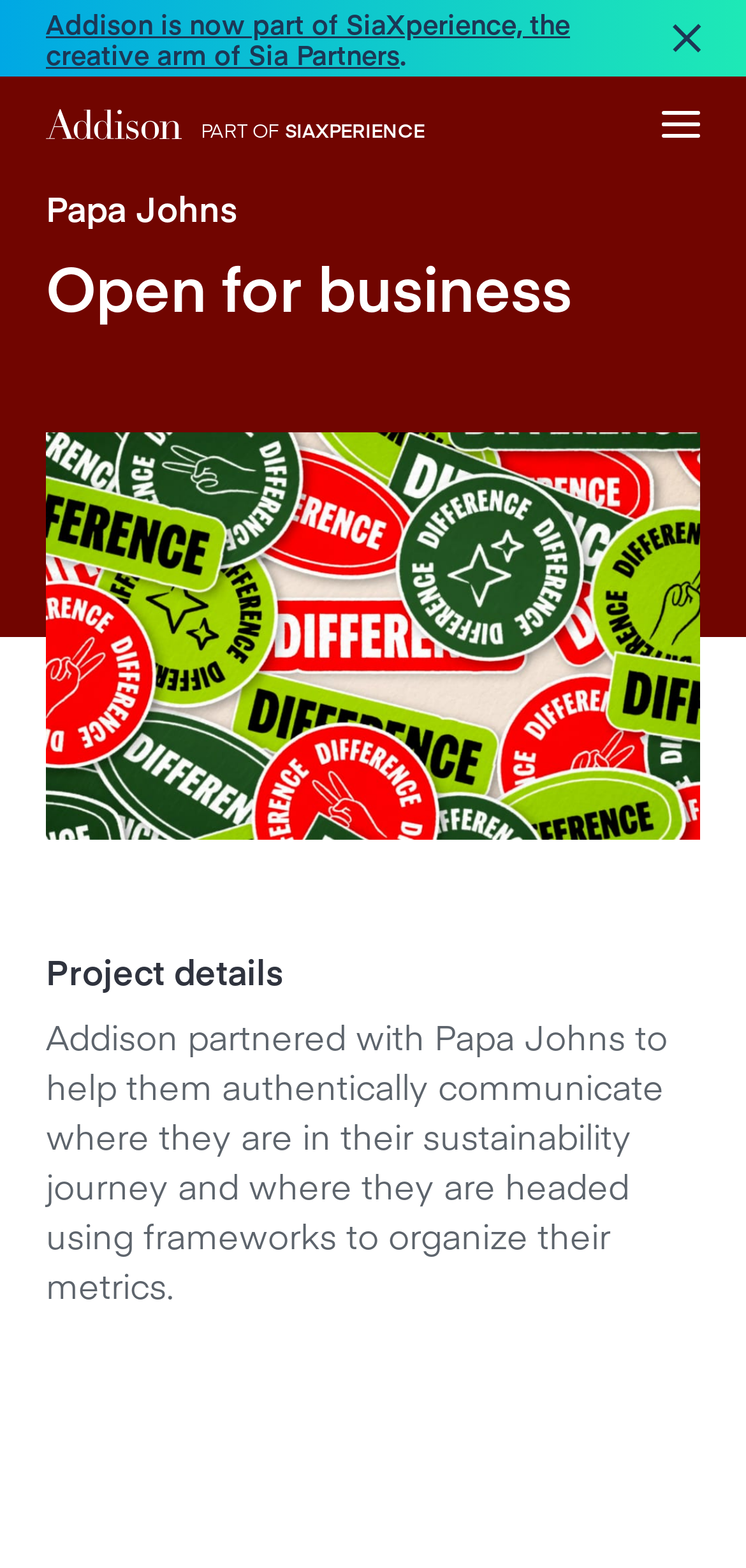Please specify the bounding box coordinates for the clickable region that will help you carry out the instruction: "Visit Addison's new website".

[0.062, 0.002, 0.764, 0.046]